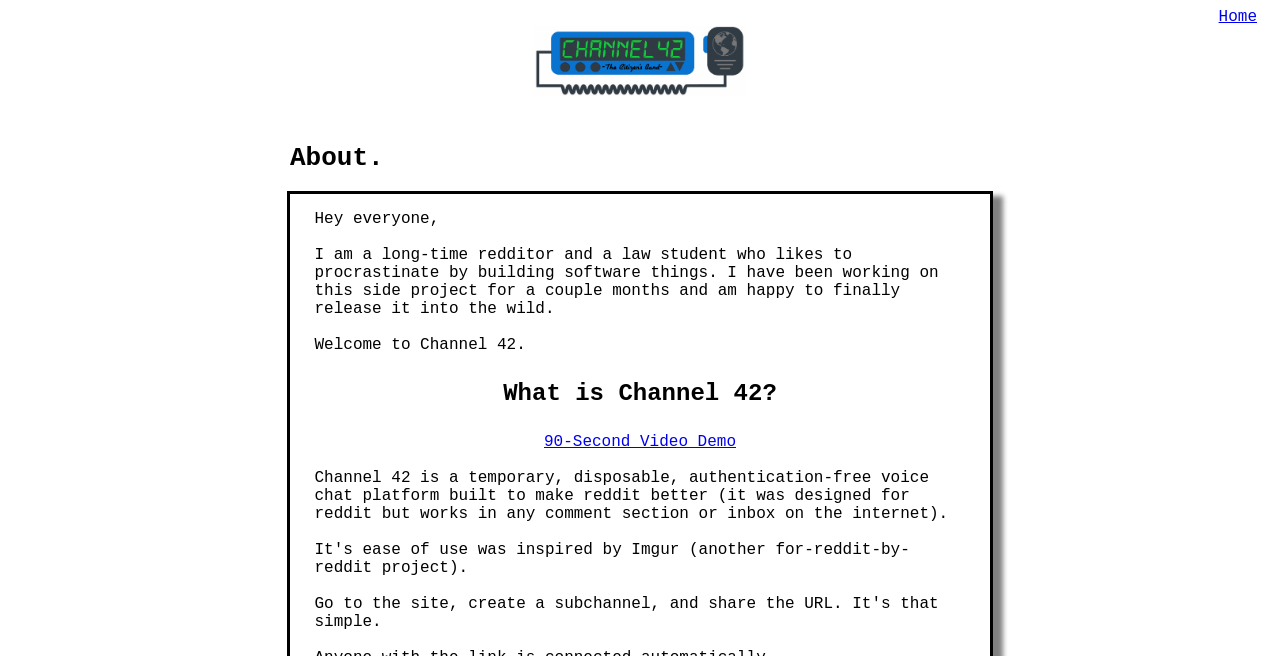How many months has the author been working on Channel 42?
Please provide a comprehensive answer based on the information in the image.

The duration of time the author has been working on Channel 42 can be determined by reading the text 'I have been working on this side project for a couple months and am happy to finally release it into the wild.' which is located below the 'About.' heading.